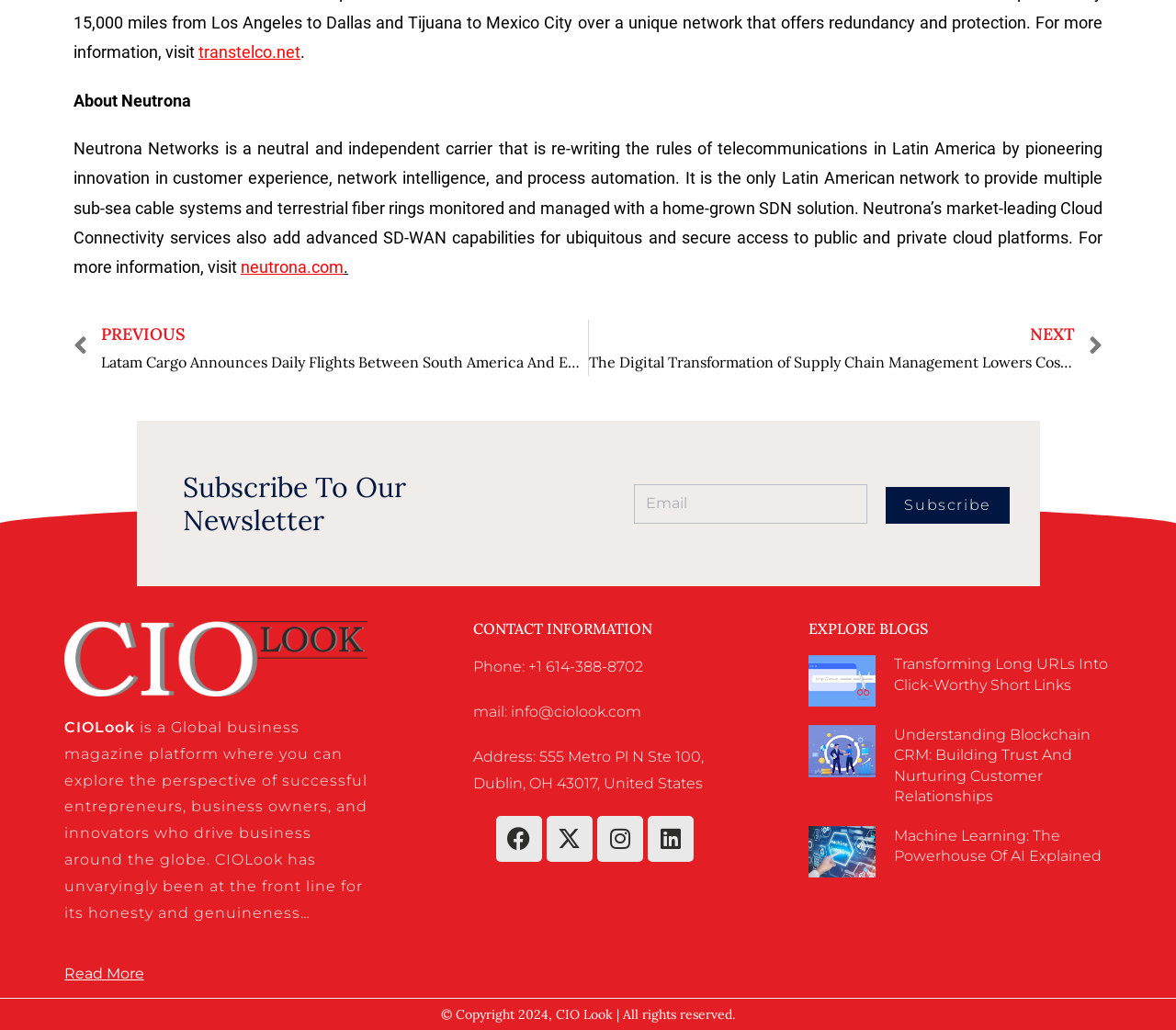Please determine the bounding box coordinates for the element with the description: "Read More".

[0.055, 0.939, 0.123, 0.953]